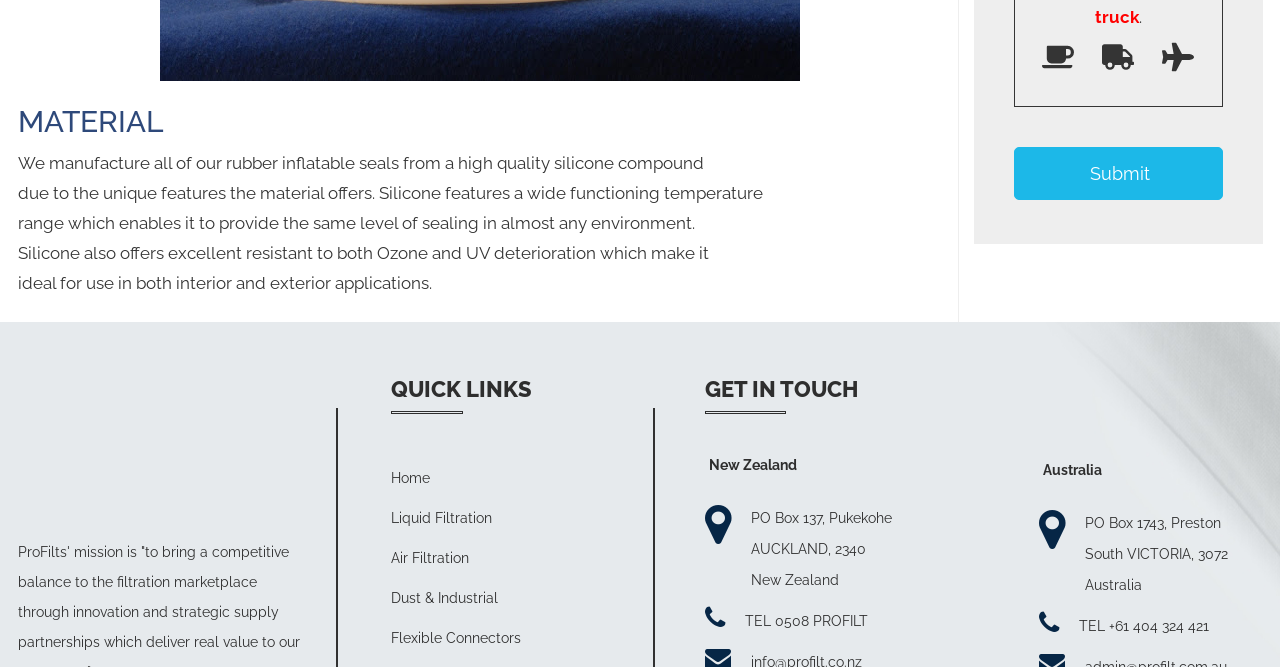What is the purpose of the 'Submit' button?
Please provide a single word or phrase based on the screenshot.

To submit a form